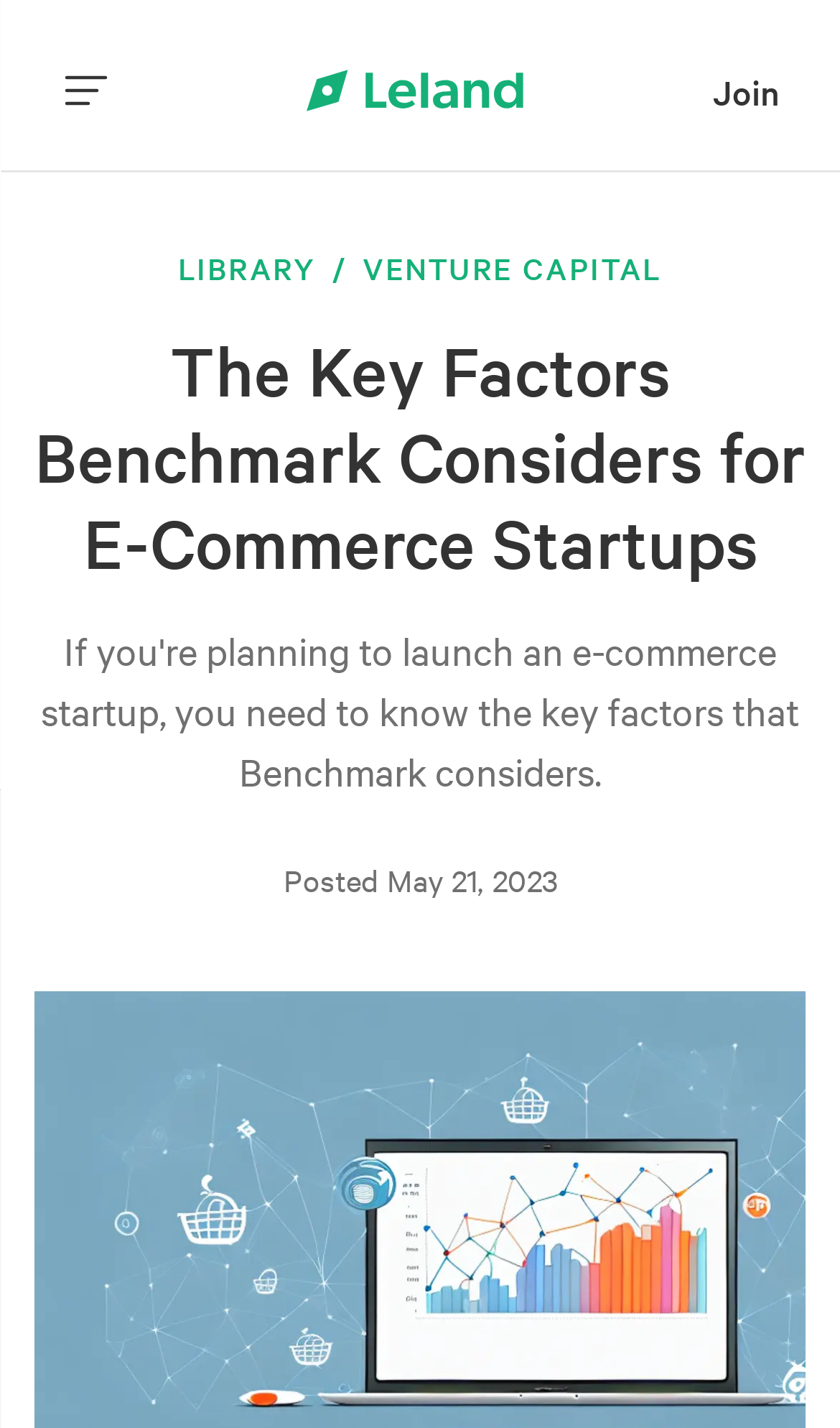What is the date of the posted article?
Could you please answer the question thoroughly and with as much detail as possible?

I found the date by looking at the static text element that says 'Posted' and its adjacent static text element that says 'May 21, 2023'.